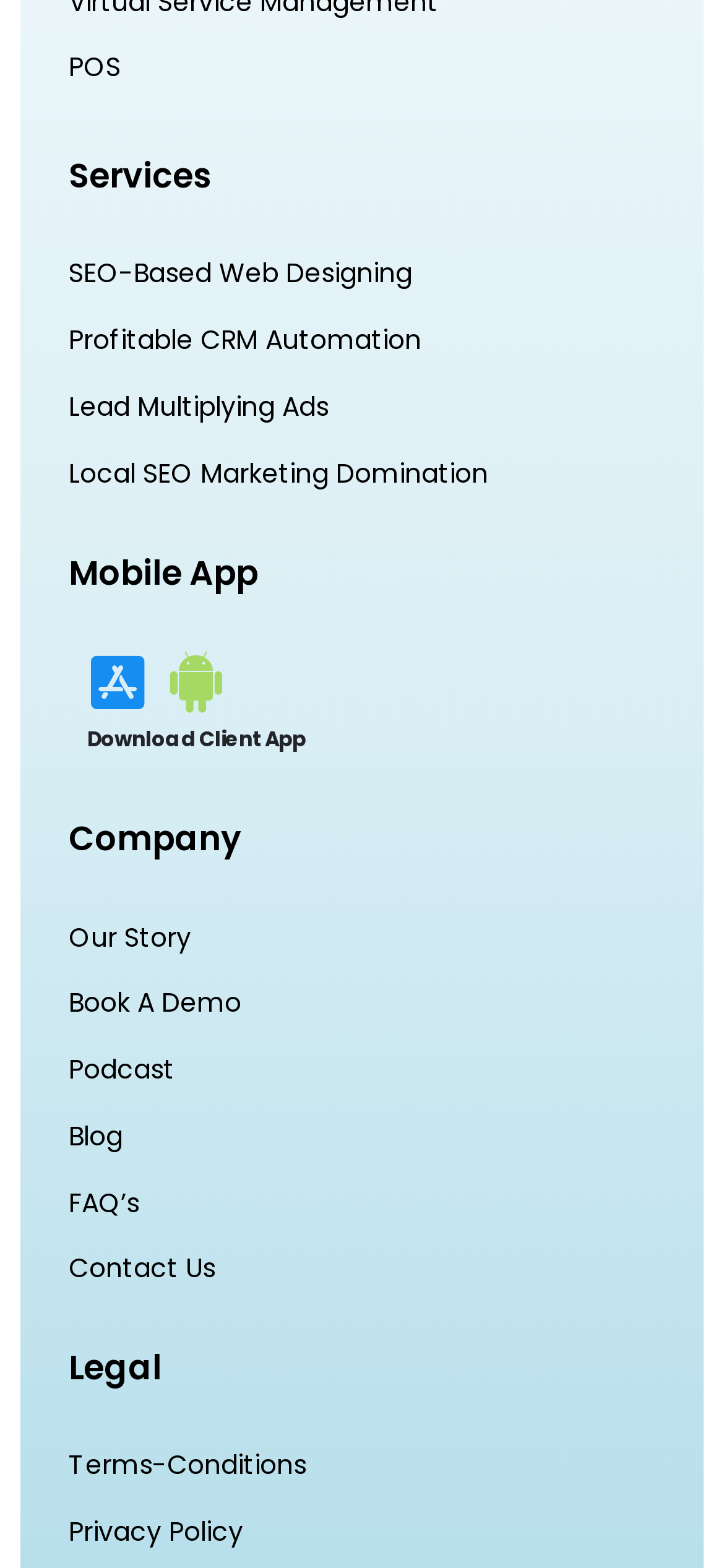How many headings are there on the webpage?
Refer to the image and give a detailed response to the question.

I counted the number of headings on the webpage, which are 'Services', 'Mobile App', 'Company', 'Legal', and 'POS'. Therefore, there are 5 headings on the webpage.